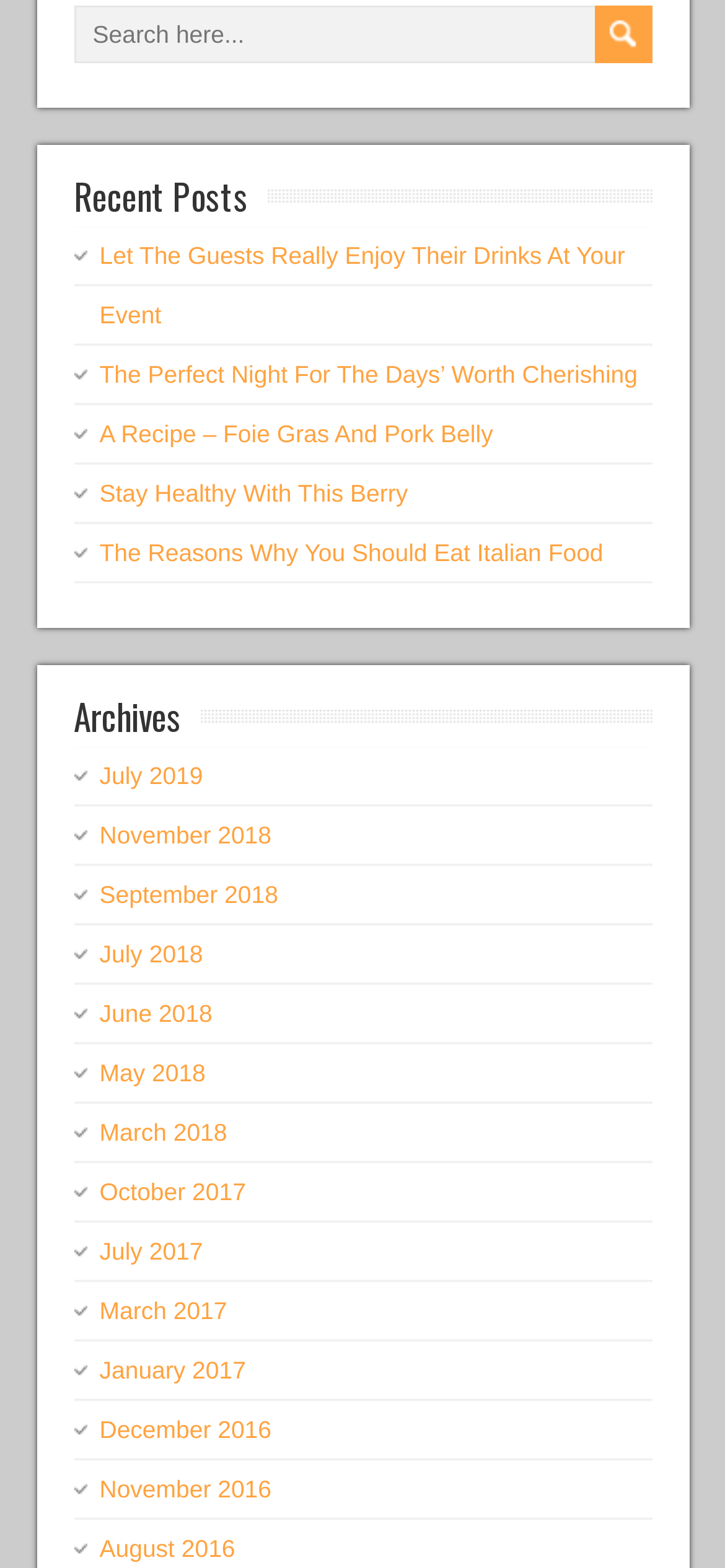What is the category of the post 'The Reasons Why You Should Eat Italian Food'?
Using the visual information, respond with a single word or phrase.

Food